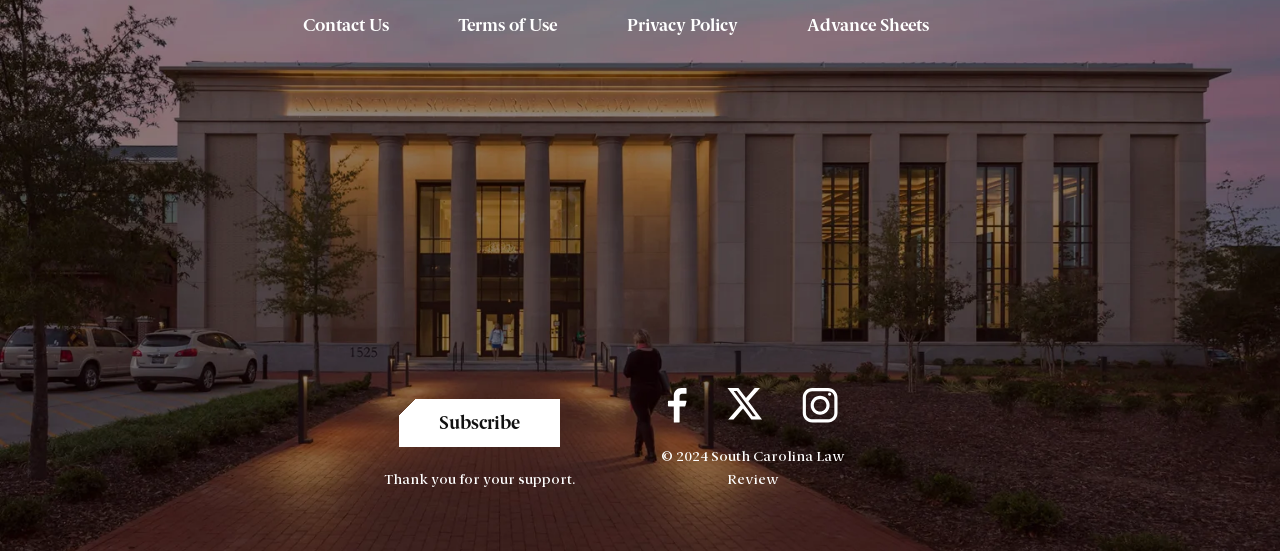Determine the bounding box coordinates of the target area to click to execute the following instruction: "Subscribe."

[0.312, 0.724, 0.438, 0.811]